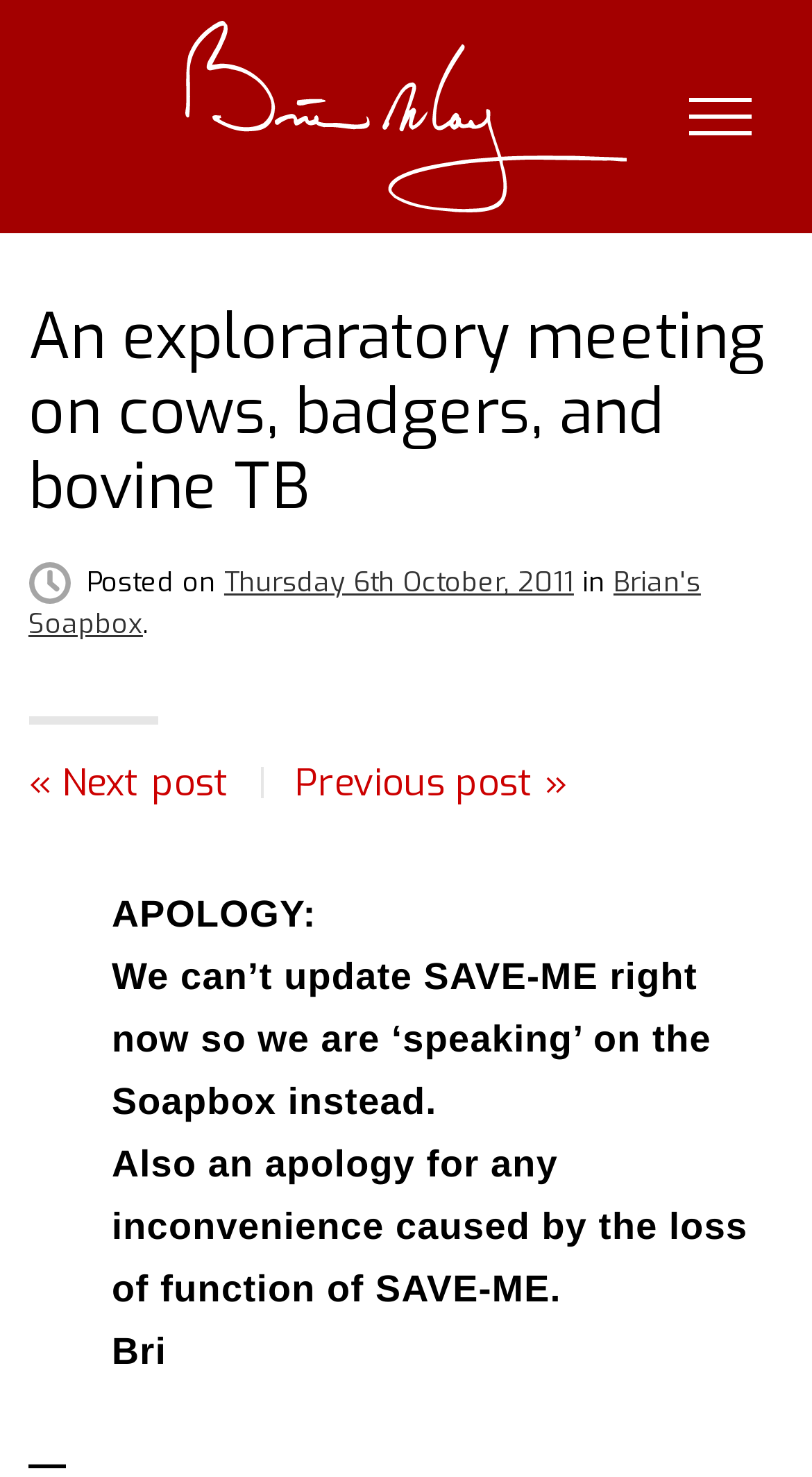What is the purpose of the apology?
Answer the question with a single word or phrase by looking at the picture.

inconvenience caused by the loss of function of SAVE-ME